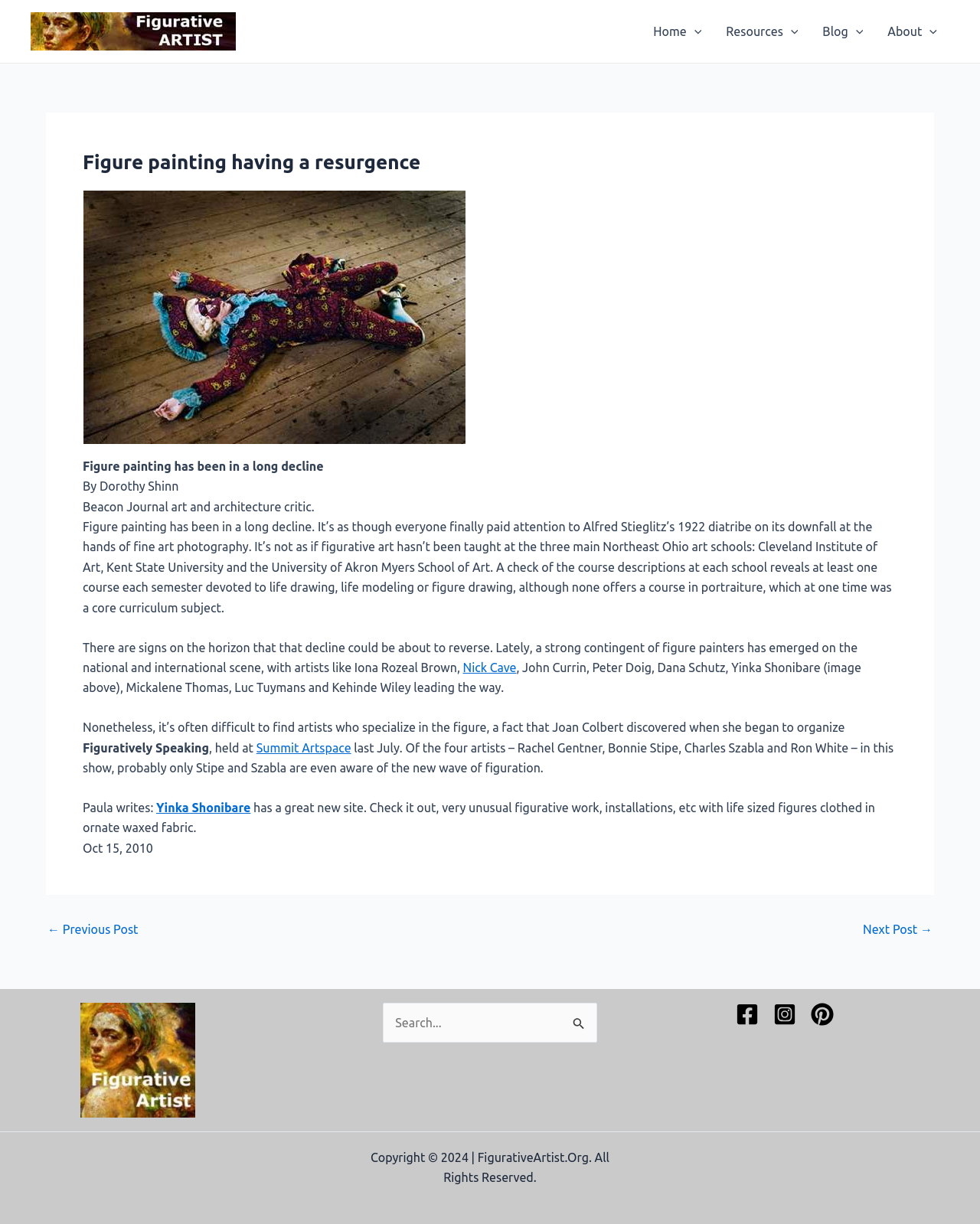What is the main topic of this article?
Give a detailed response to the question by analyzing the screenshot.

The main topic of this article is figure painting, which is evident from the title 'Figure painting having a resurgence' and the content of the article that discusses the decline and potential resurgence of figure painting.